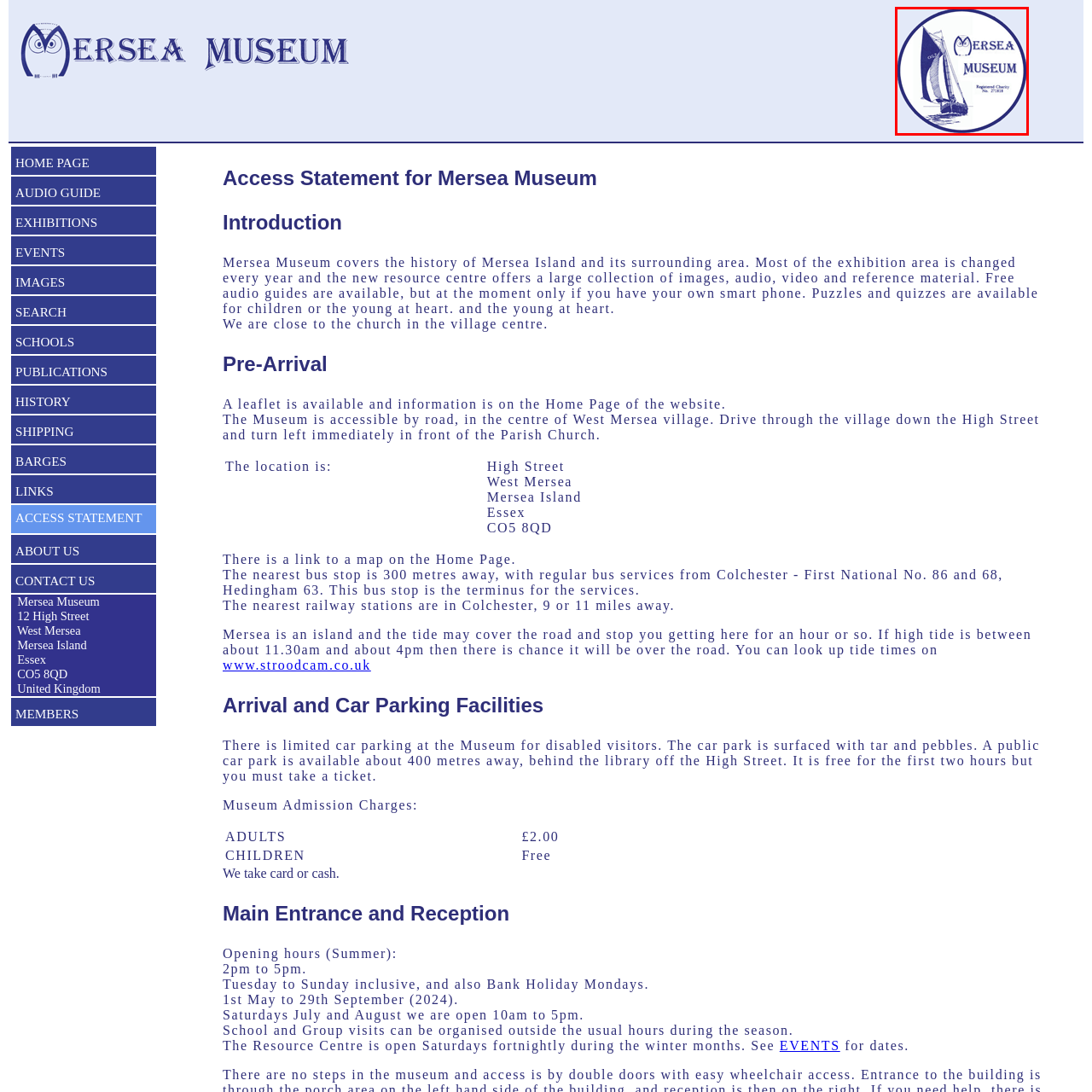What is the status of the Mersea Museum?
Look at the section marked by the red bounding box and provide a single word or phrase as your answer.

Registered Charity